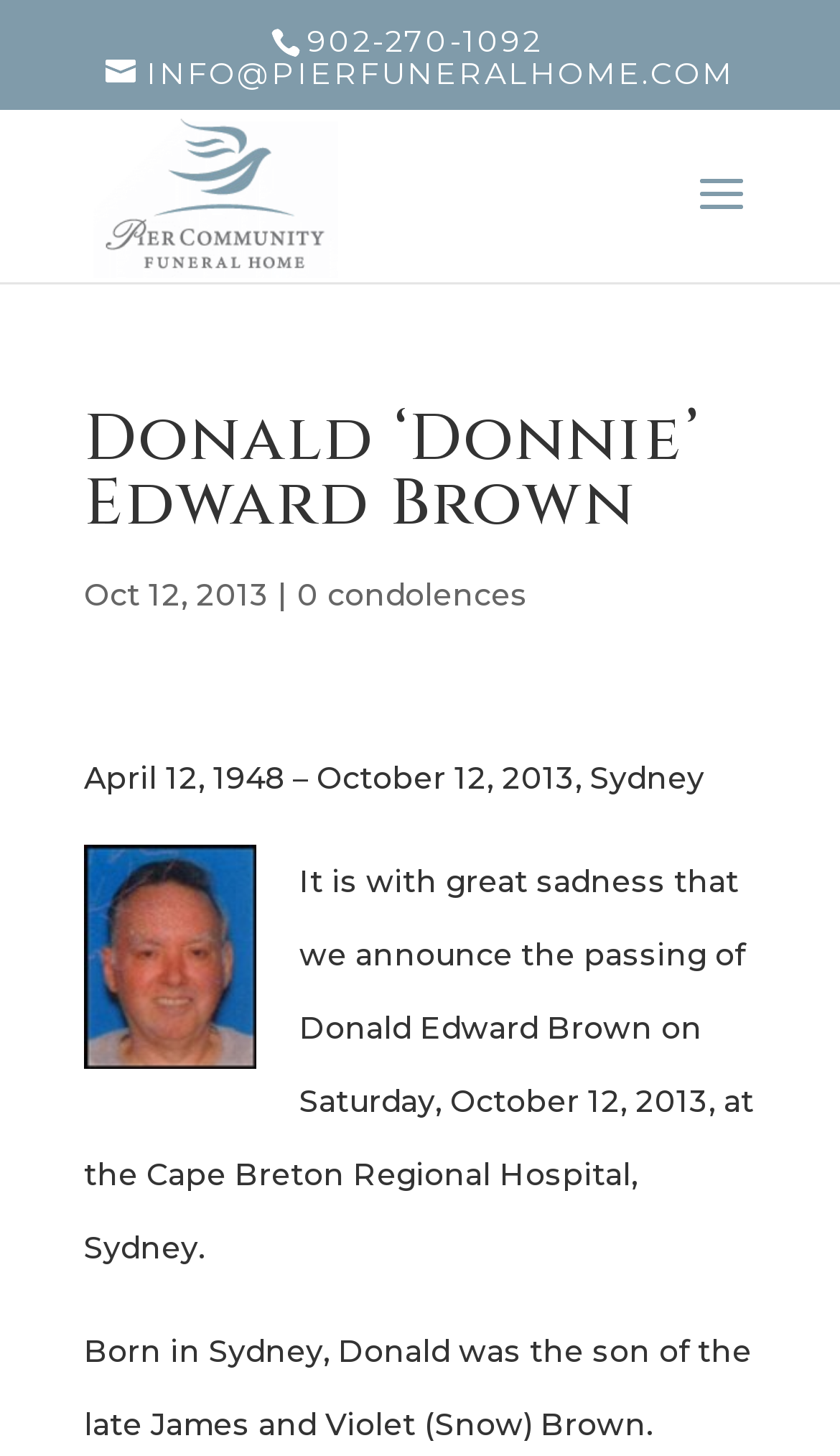Give a detailed account of the webpage's layout and content.

This webpage is an obituary for Donald 'Donnie' Edward Brown. At the top, there are three links: one with a phone number, another with an email address, and a third with the name of the funeral home, Pier Community Funeral Home, which is accompanied by an image of the funeral home's logo. 

Below the links, there is a heading with the name "Donald ‘Donnie’ Edward Brown". Underneath the heading, there is a date "Oct 12, 2013" followed by a vertical line and a link to "0 condolences". 

Further down, there is a paragraph of text that provides details about Donald's life, including his birth and death dates, his birthplace, and the location of his passing. Below this paragraph, there is another paragraph that shares more information about Donald's family, specifically his parents.